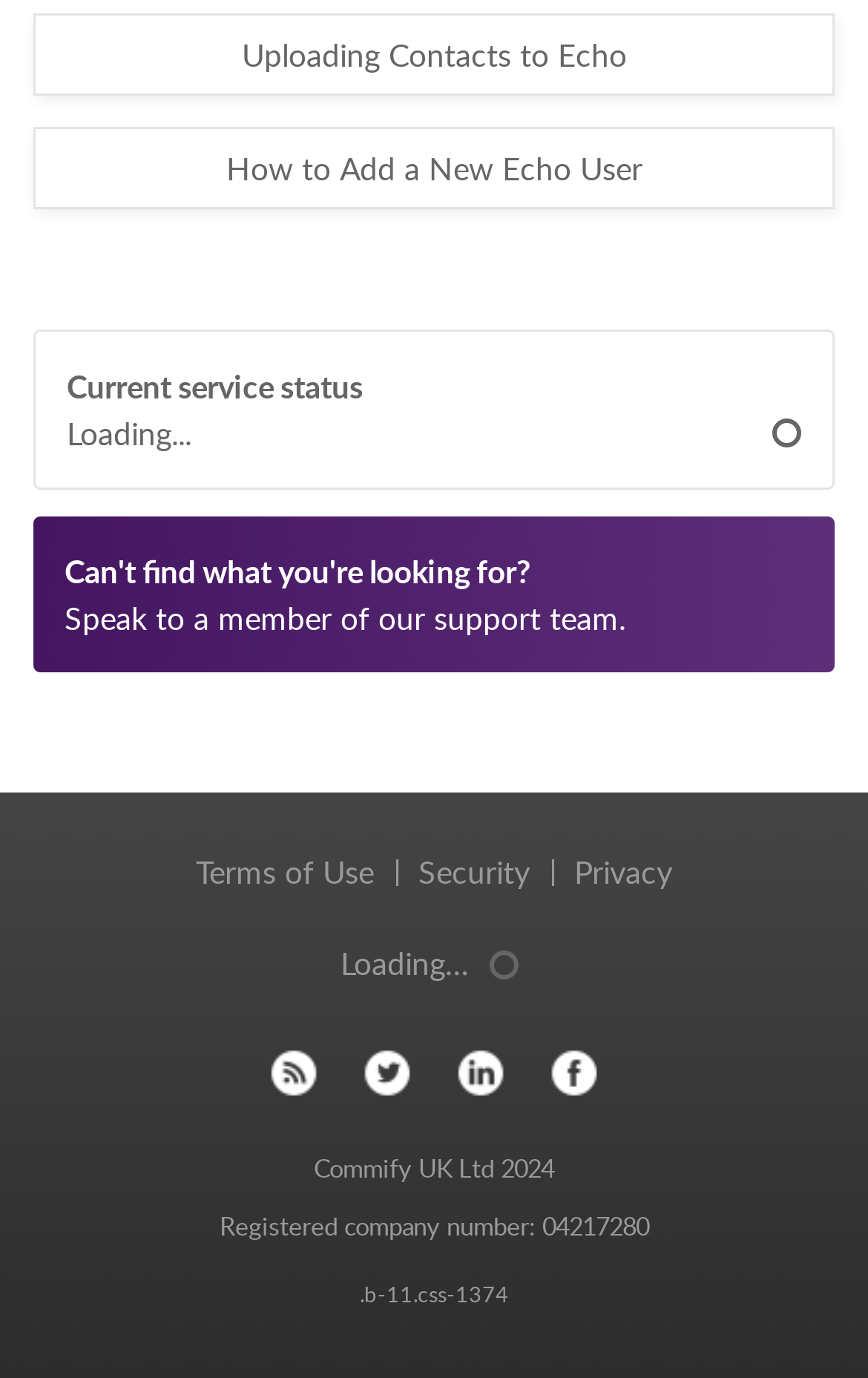How many social media links are available?
Using the image, provide a detailed and thorough answer to the question.

I counted the number of social media links by looking at the link elements with the text 'Twitter', 'Linkedin', 'Facebook', and no specific text (but with a bounding box coordinate that suggests it's a social media link). There are four such links.